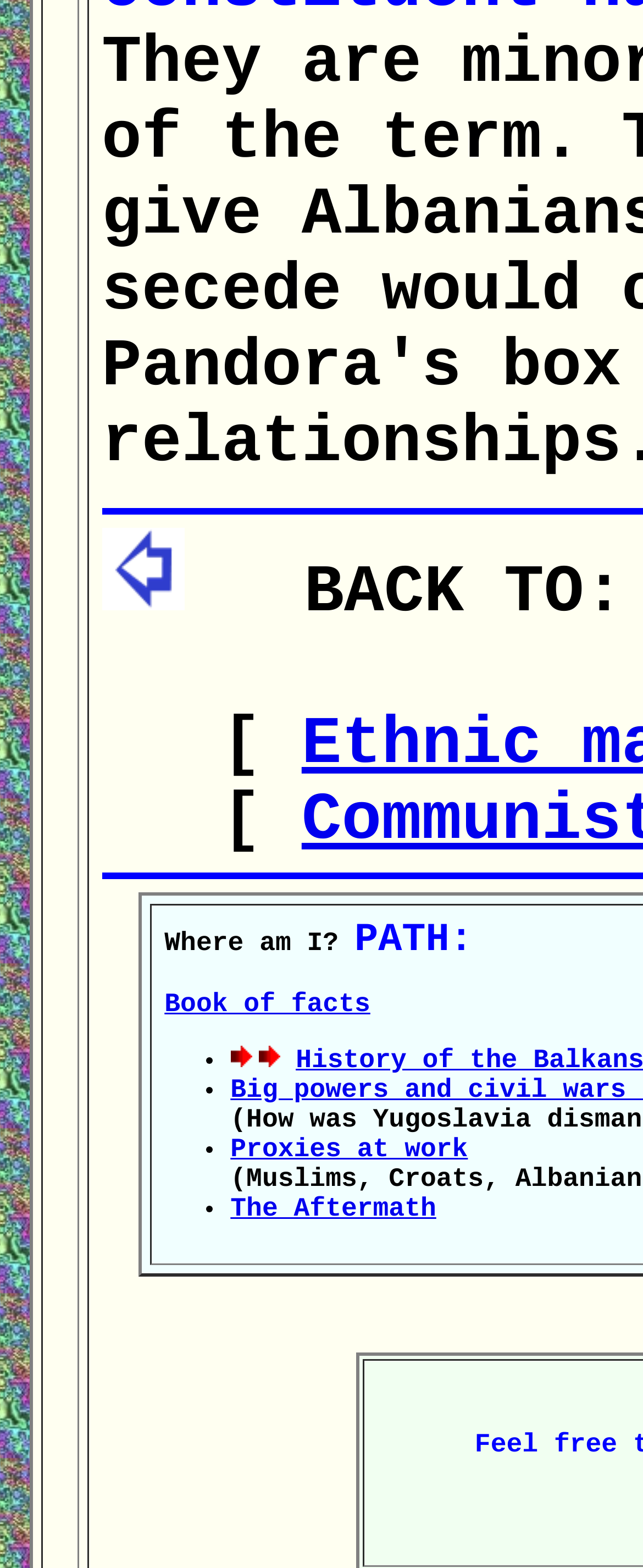Determine the bounding box for the described HTML element: "parent_node: BACK TO:". Ensure the coordinates are four float numbers between 0 and 1 in the format [left, top, right, bottom].

[0.158, 0.354, 0.286, 0.403]